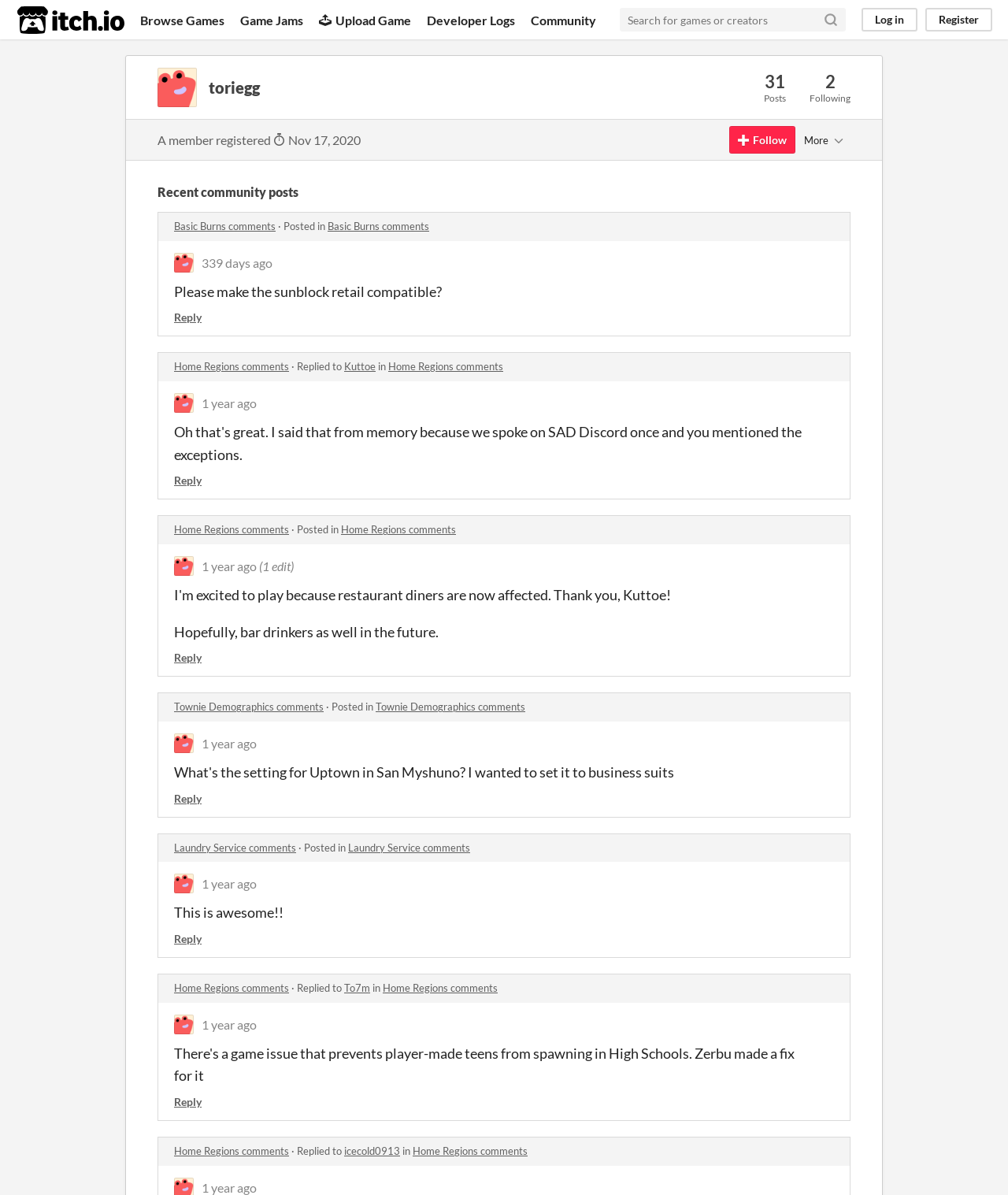How many posts does the user have?
Please answer the question with a detailed and comprehensive explanation.

I found a StaticText element with the text '31' which is located near the 'Posts' text, indicating that the user has 31 posts.